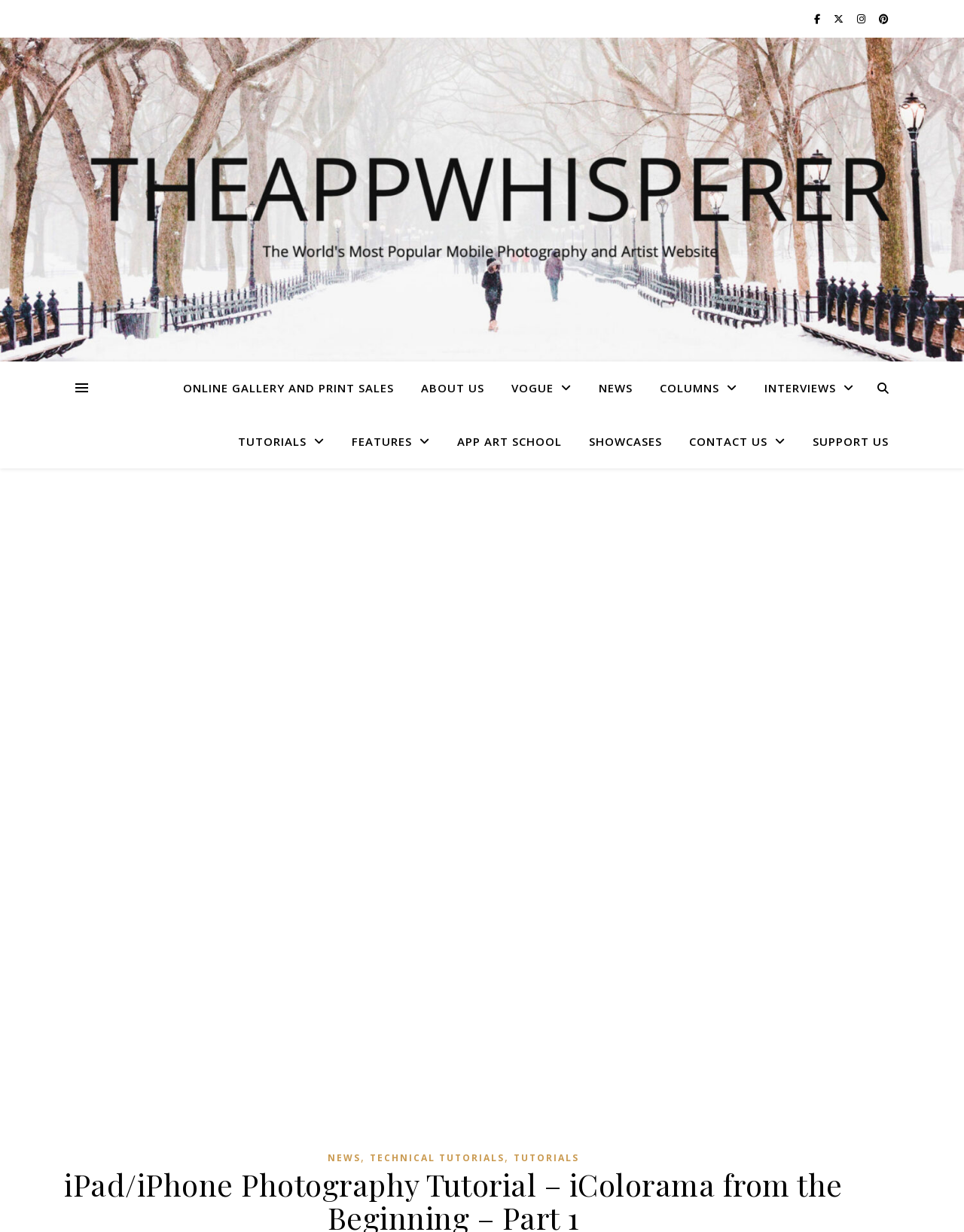Can you find the bounding box coordinates of the area I should click to execute the following instruction: "Read about Vogue"?

[0.518, 0.293, 0.605, 0.337]